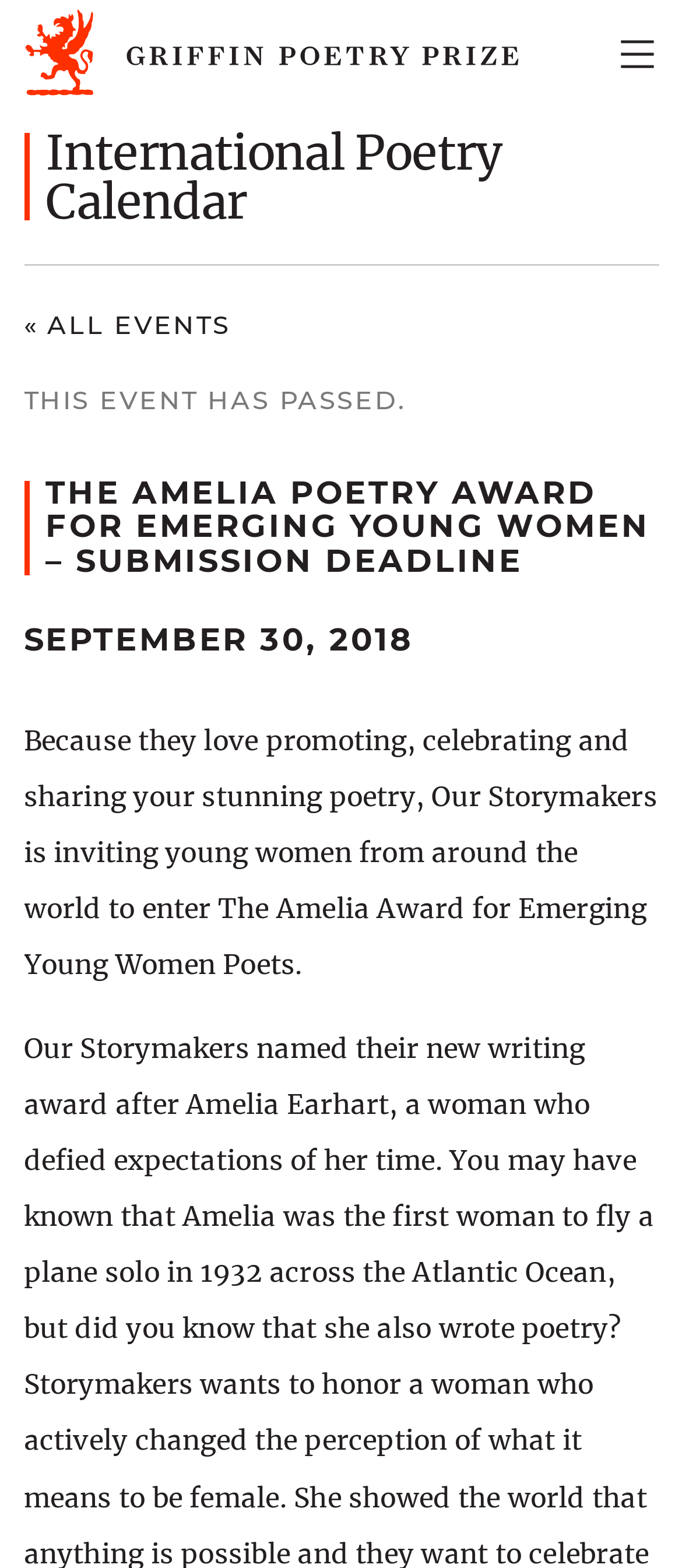Please specify the bounding box coordinates of the clickable region necessary for completing the following instruction: "Go to THE PRIZE page". The coordinates must consist of four float numbers between 0 and 1, i.e., [left, top, right, bottom].

[0.035, 0.074, 0.965, 0.103]